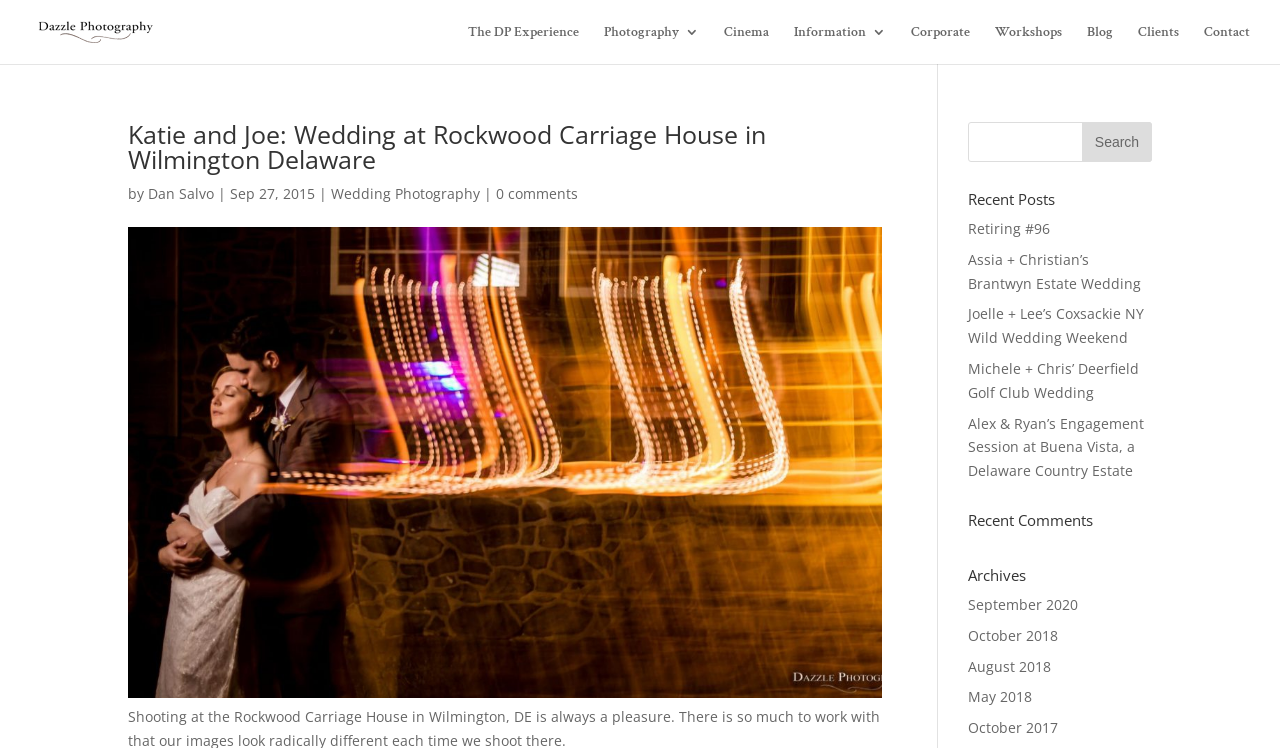Locate the bounding box for the described UI element: "Blog". Ensure the coordinates are four float numbers between 0 and 1, formatted as [left, top, right, bottom].

[0.849, 0.033, 0.87, 0.086]